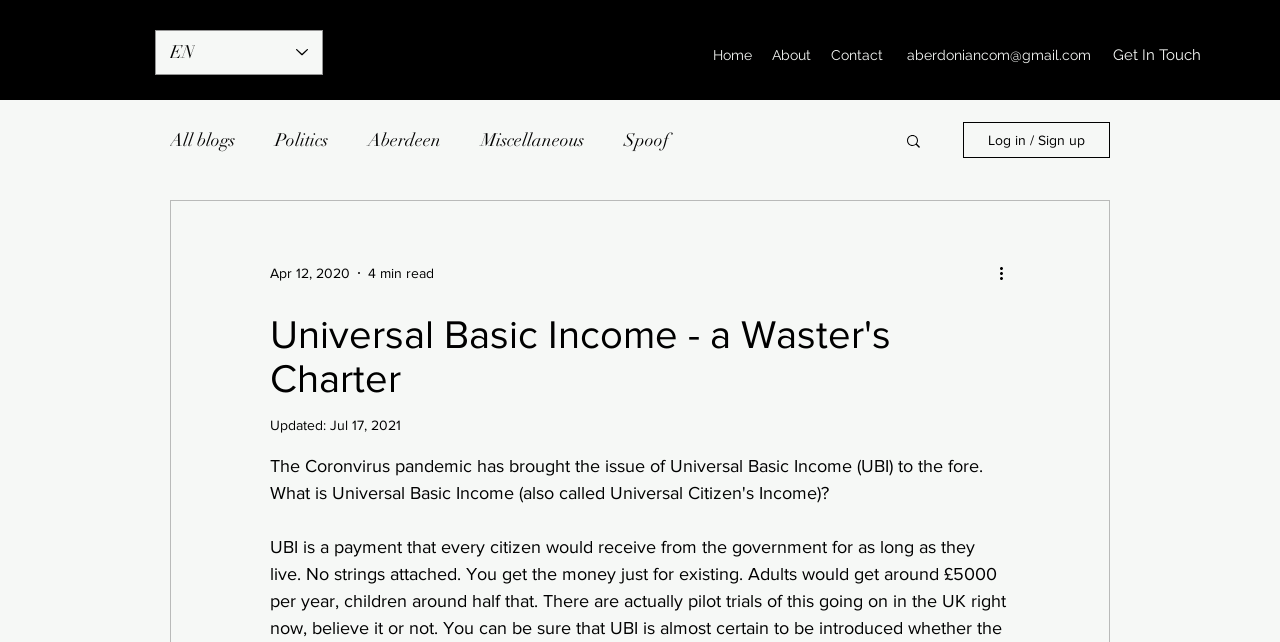Based on the image, please elaborate on the answer to the following question:
How many minutes does it take to read the article?

I found the generic element '4 min read' which indicates the time it takes to read the article.